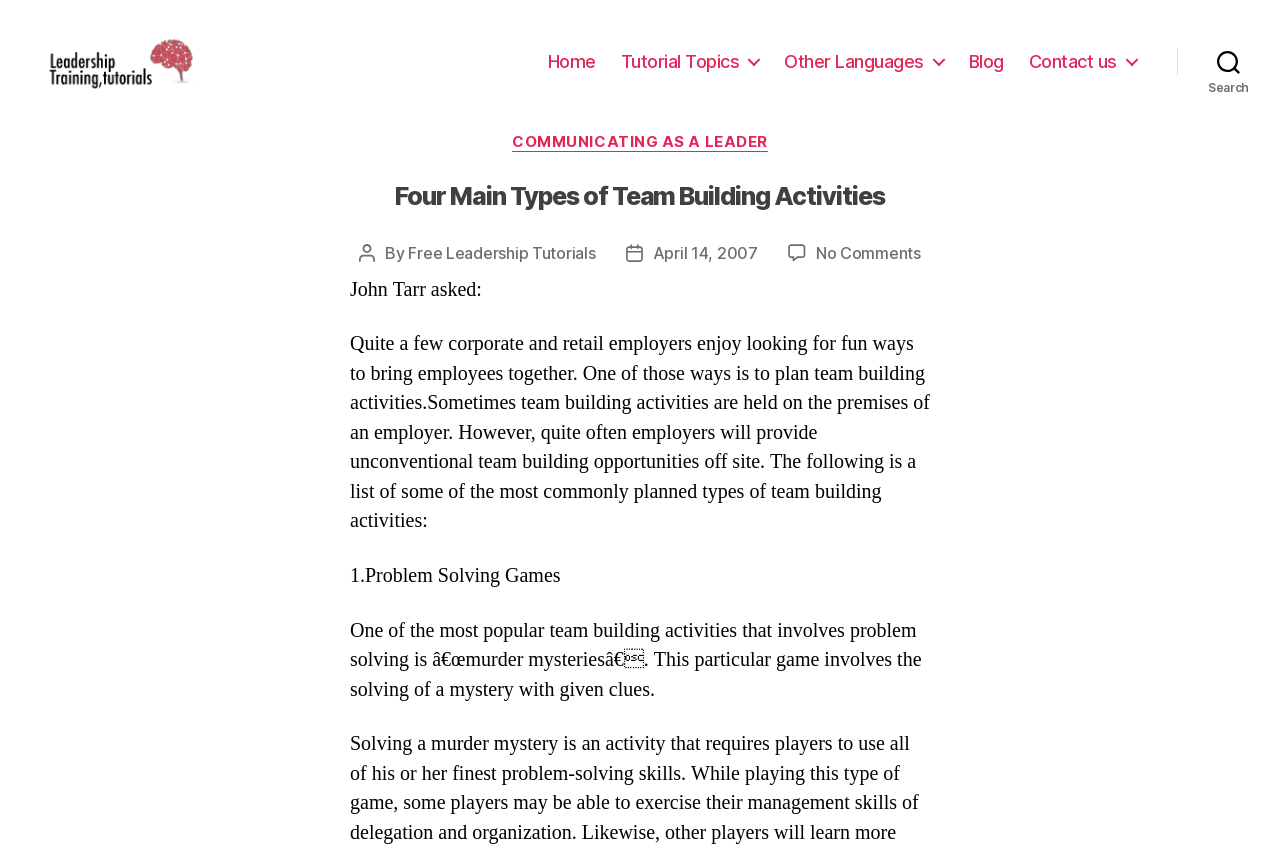Highlight the bounding box coordinates of the element that should be clicked to carry out the following instruction: "Read the 'Tutorial Topics' page". The coordinates must be given as four float numbers ranging from 0 to 1, i.e., [left, top, right, bottom].

[0.485, 0.061, 0.593, 0.087]